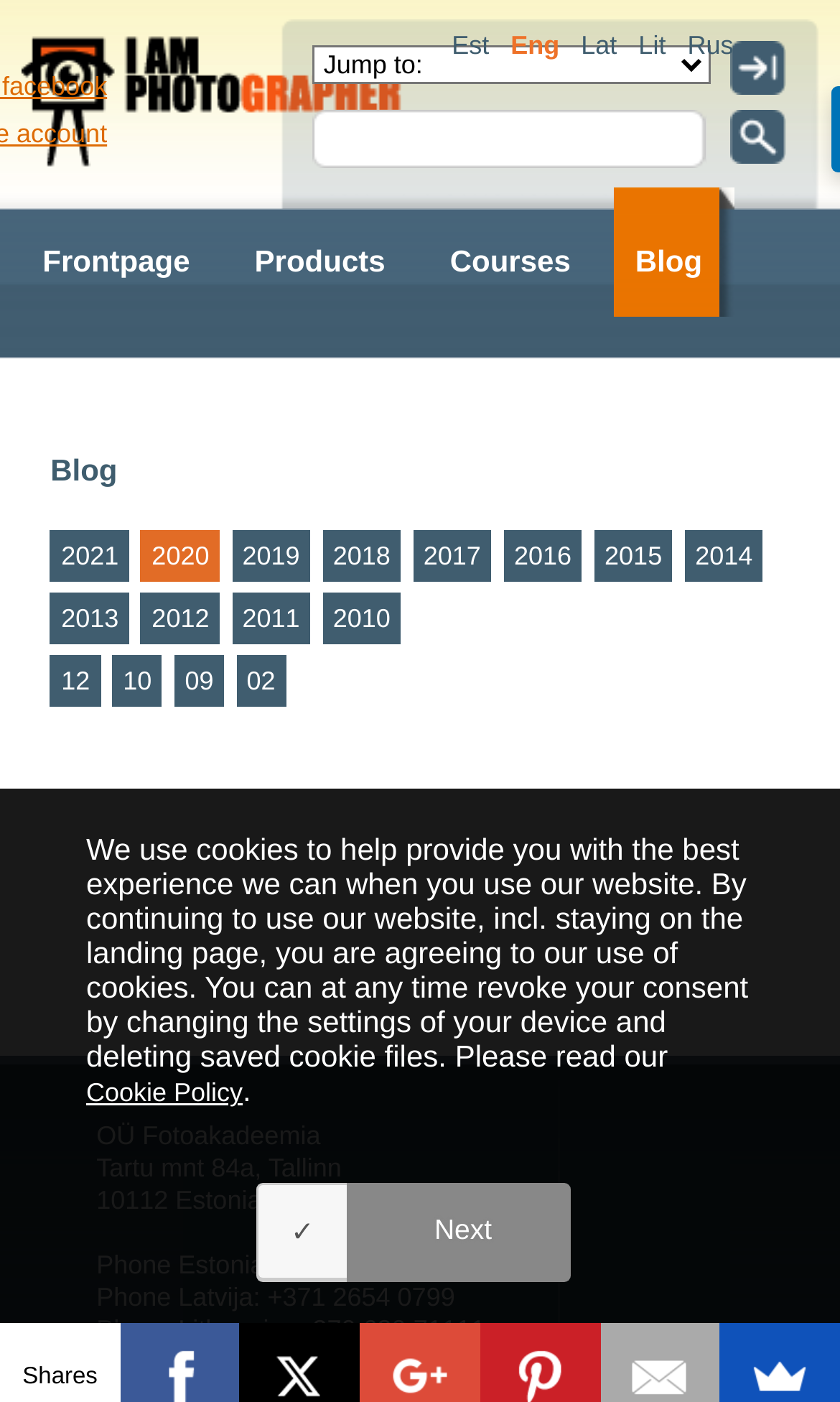Identify the bounding box of the HTML element described as: "Who we areAbout us".

[0.556, 0.226, 0.775, 0.318]